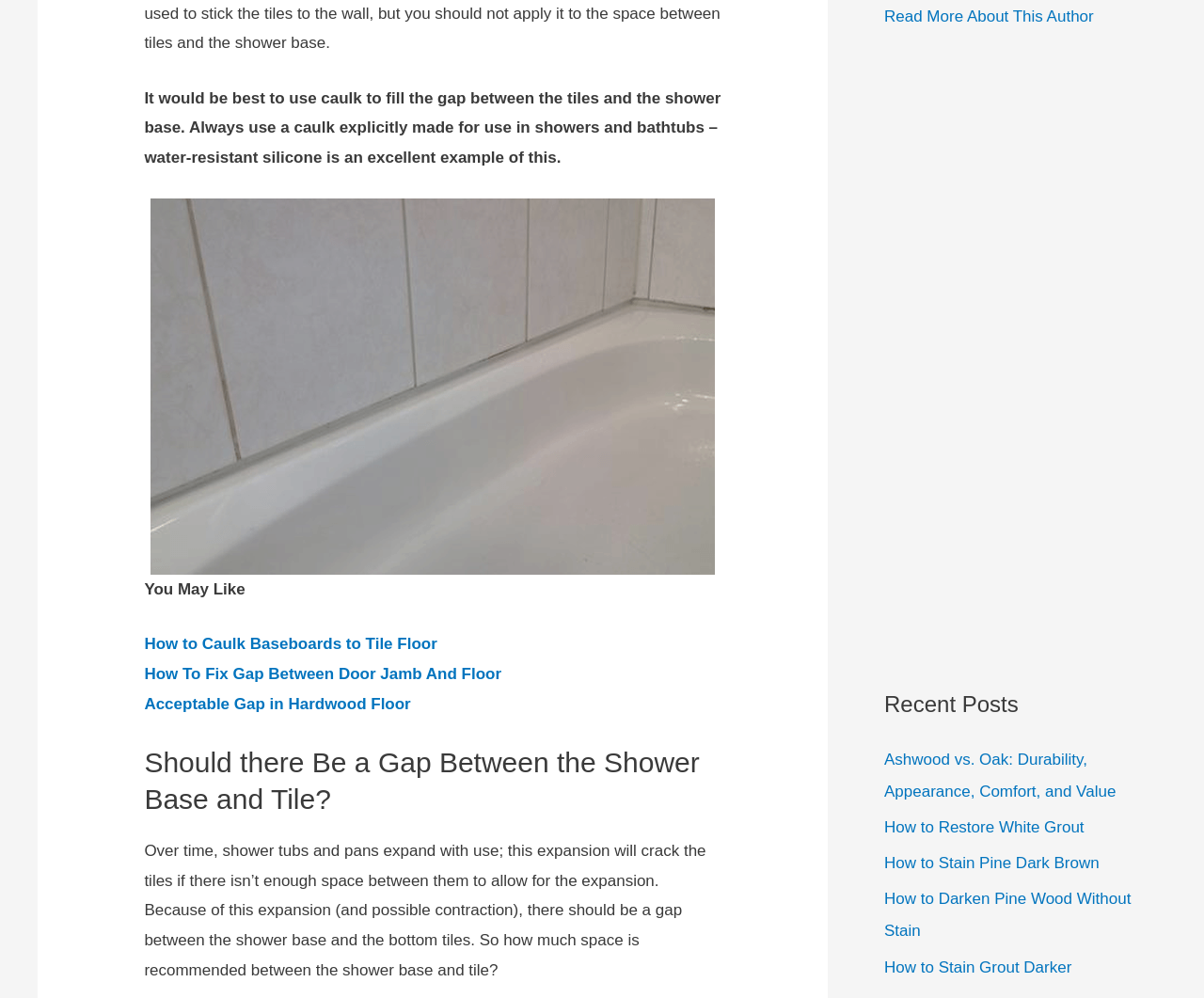Please provide the bounding box coordinates for the UI element as described: "name="search" placeholder="Search articles"". The coordinates must be four floats between 0 and 1, represented as [left, top, right, bottom].

None